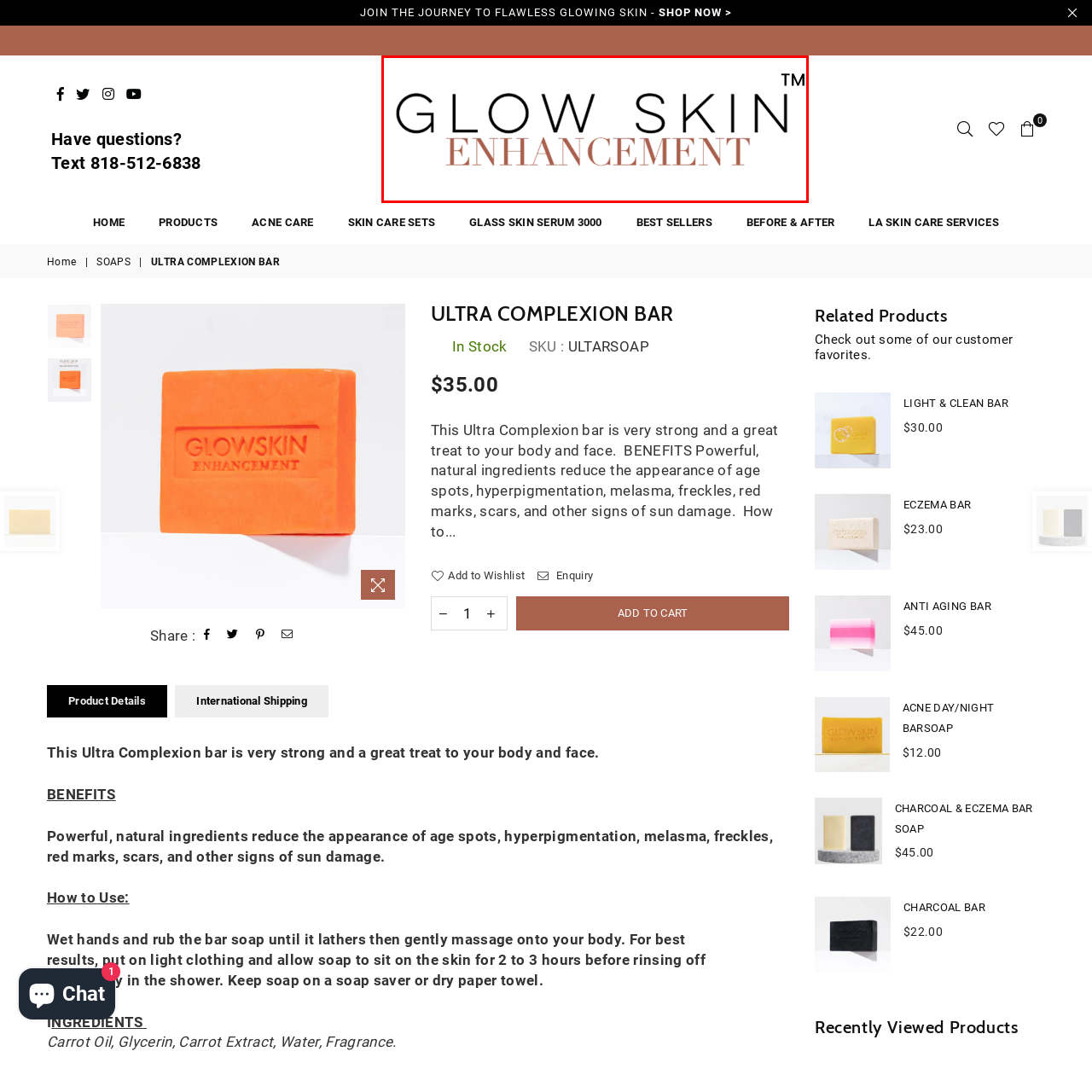What symbol indicates the brand's protected status?
Focus on the area within the red boundary in the image and answer the question with one word or a short phrase.

™